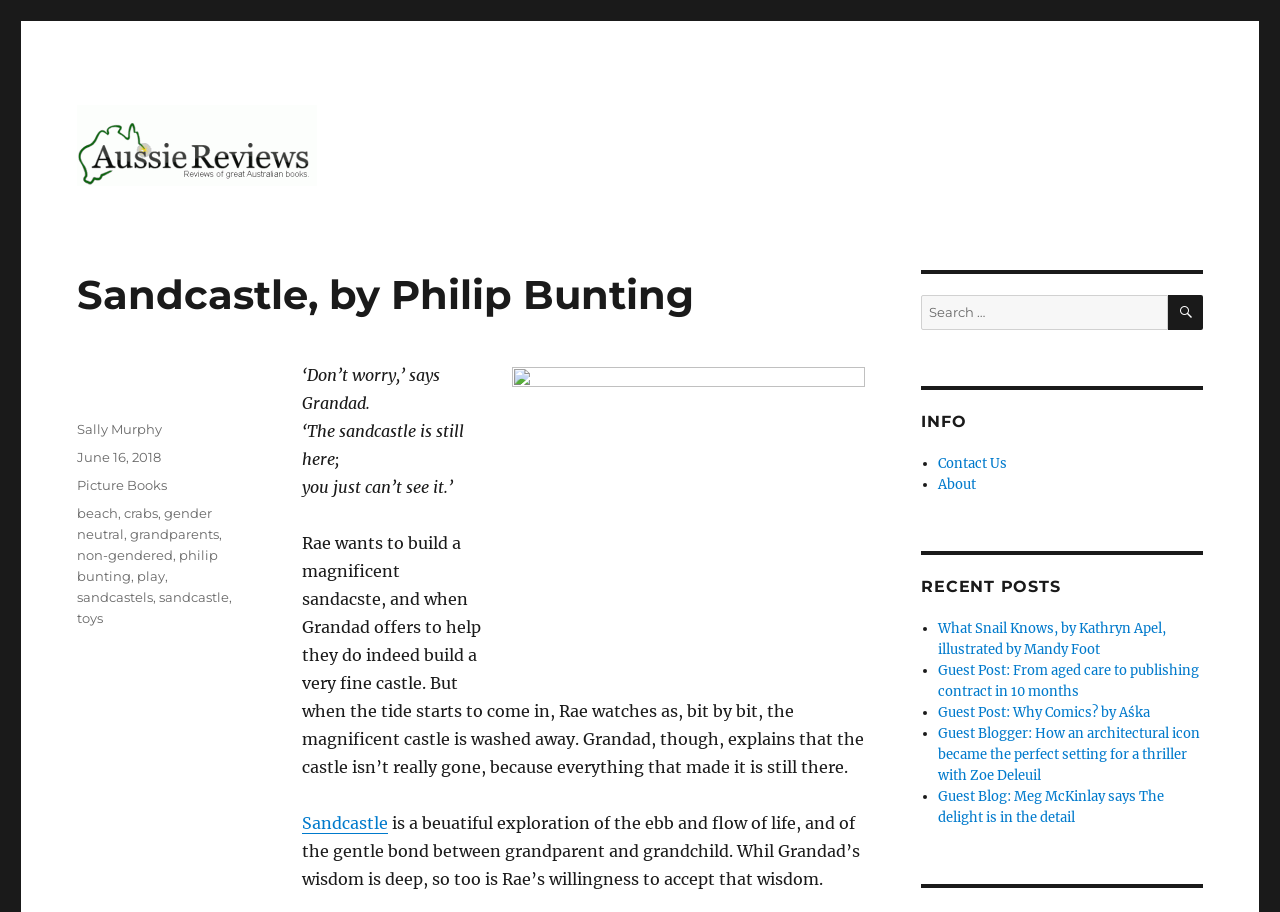Using the elements shown in the image, answer the question comprehensively: What is the relationship between Rae and Grandad?

The relationship between Rae and Grandad can be inferred from the text 'Rae wants to build a magnificent sandcastle, and when Grandad offers to help they do indeed build a very fine castle.' which suggests a close and familial relationship.